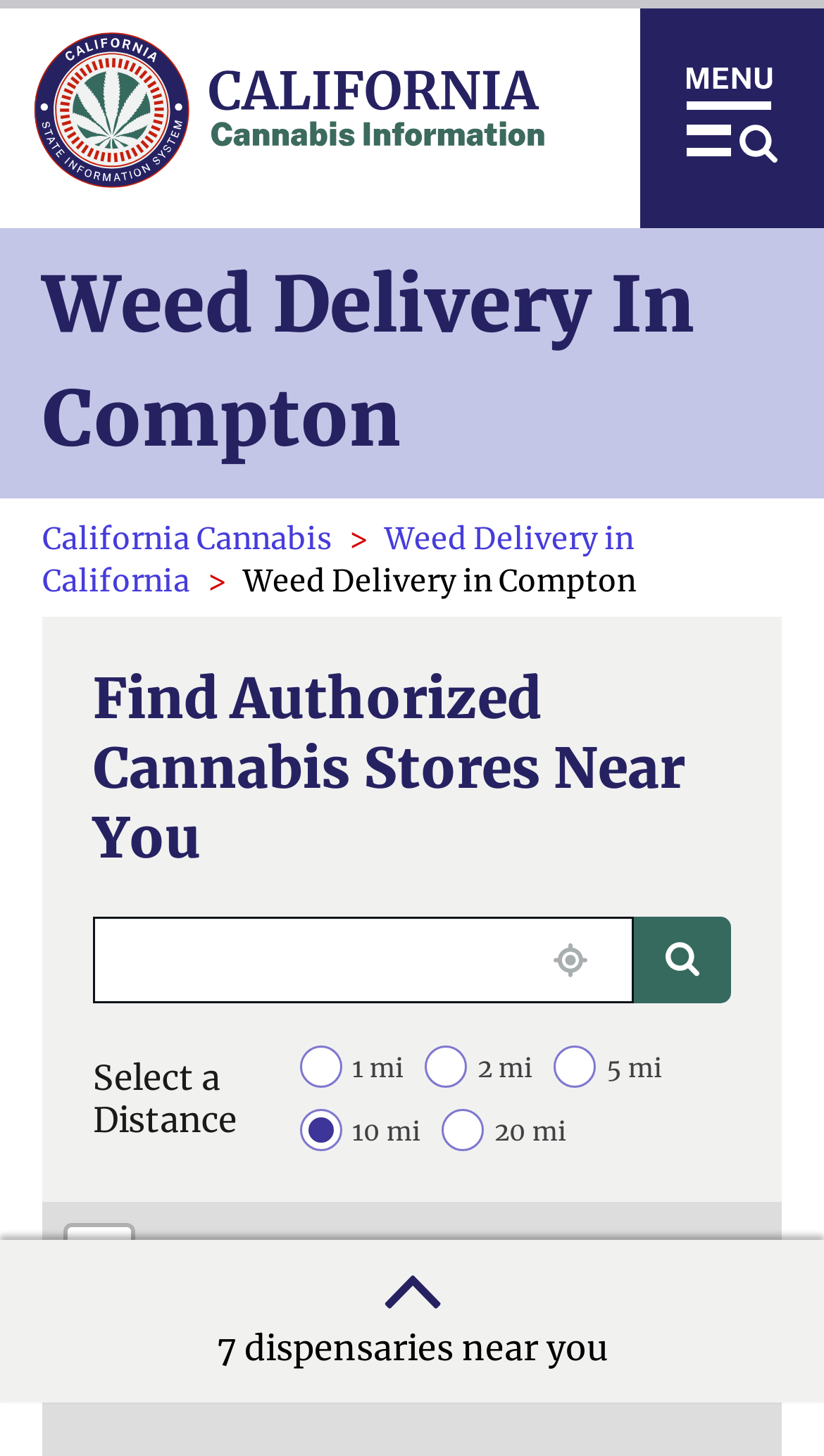Find and provide the bounding box coordinates for the UI element described with: "505 Live Music".

None